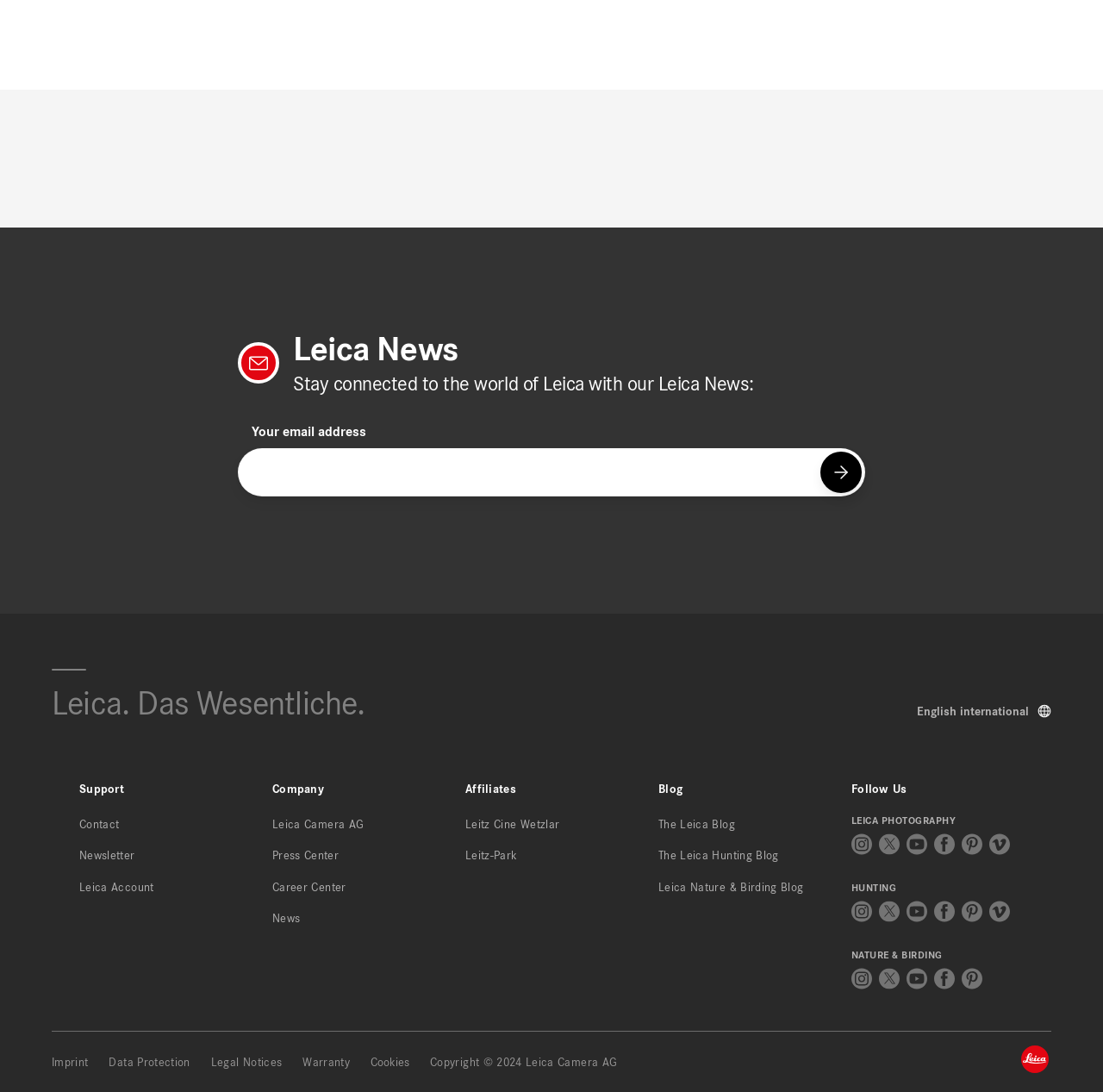Provide your answer to the question using just one word or phrase: What is the language of the webpage?

English